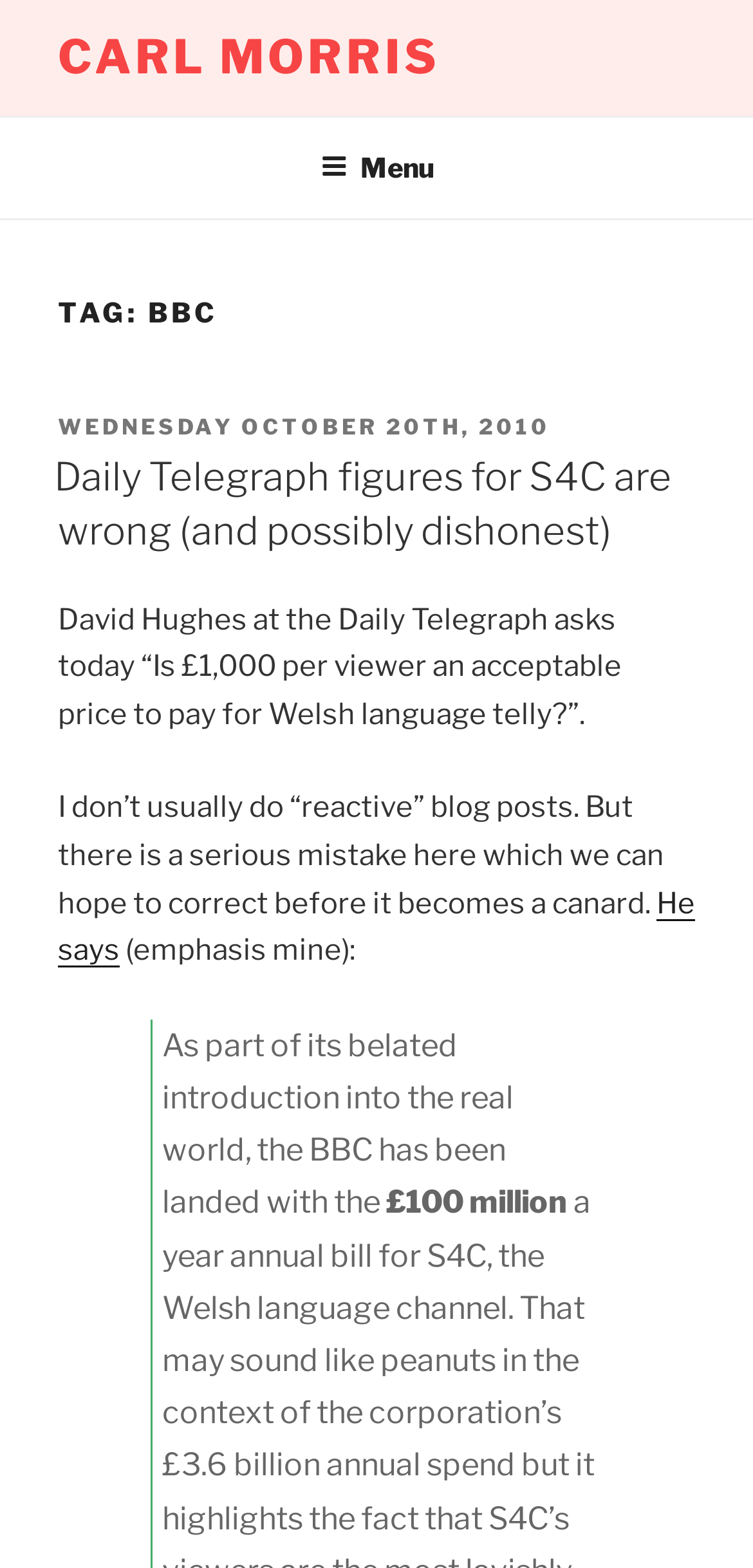What is the topic of the post?
Give a thorough and detailed response to the question.

The topic of the post can be inferred from the heading 'Daily Telegraph figures for S4C are wrong (and possibly dishonest)' and the text that follows, which discusses the Daily Telegraph's figures for S4C.